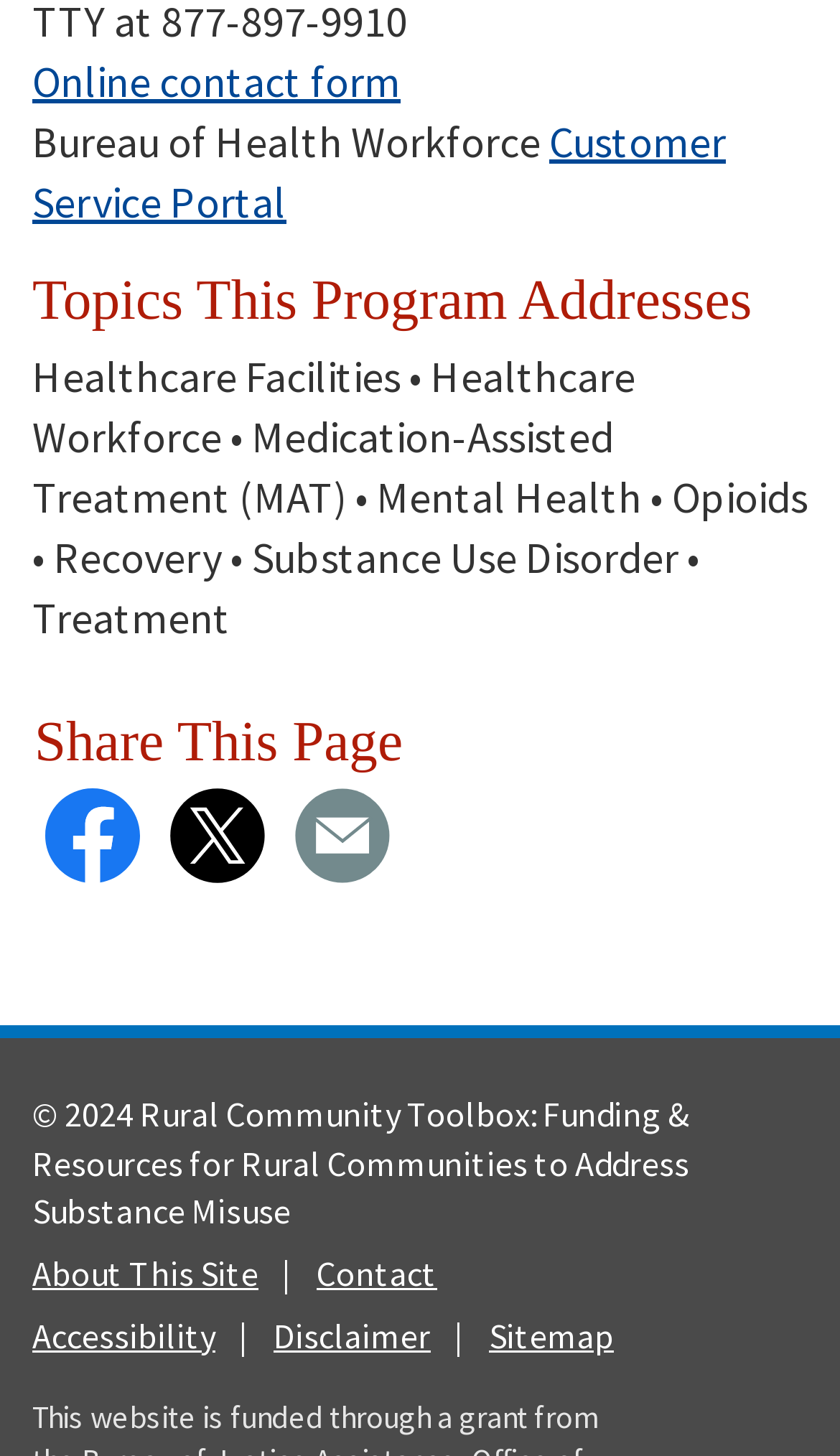What is the copyright year of this webpage?
Please provide a comprehensive answer based on the visual information in the image.

The copyright year of this webpage can be found in the static text element '© 2024 Rural Community Toolbox: Funding & Resources for Rural Communities to Address Substance Misuse' located at the bottom of the webpage, which indicates the year of copyright.